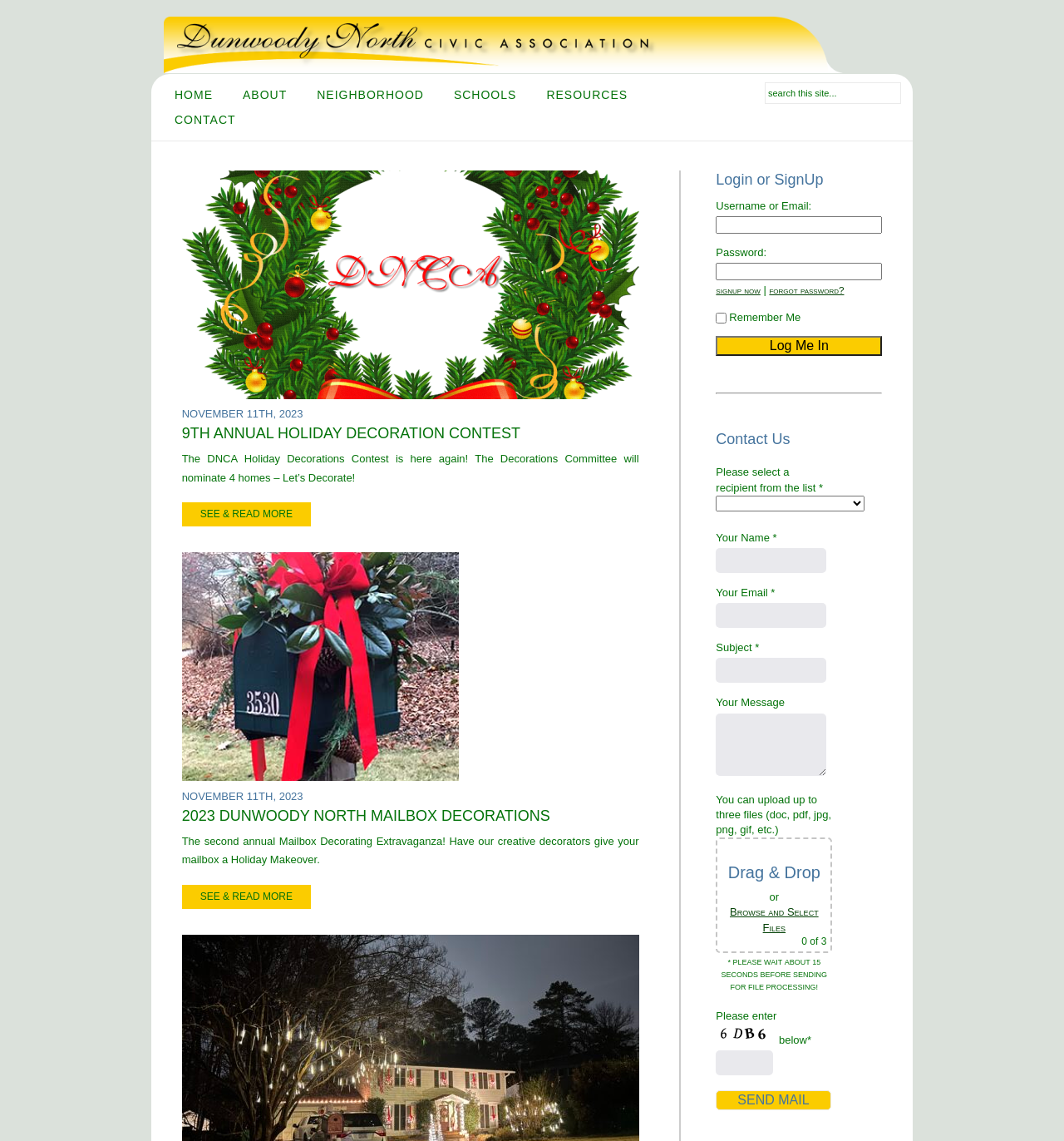Please specify the coordinates of the bounding box for the element that should be clicked to carry out this instruction: "search this site". The coordinates must be four float numbers between 0 and 1, formatted as [left, top, right, bottom].

[0.719, 0.072, 0.847, 0.091]